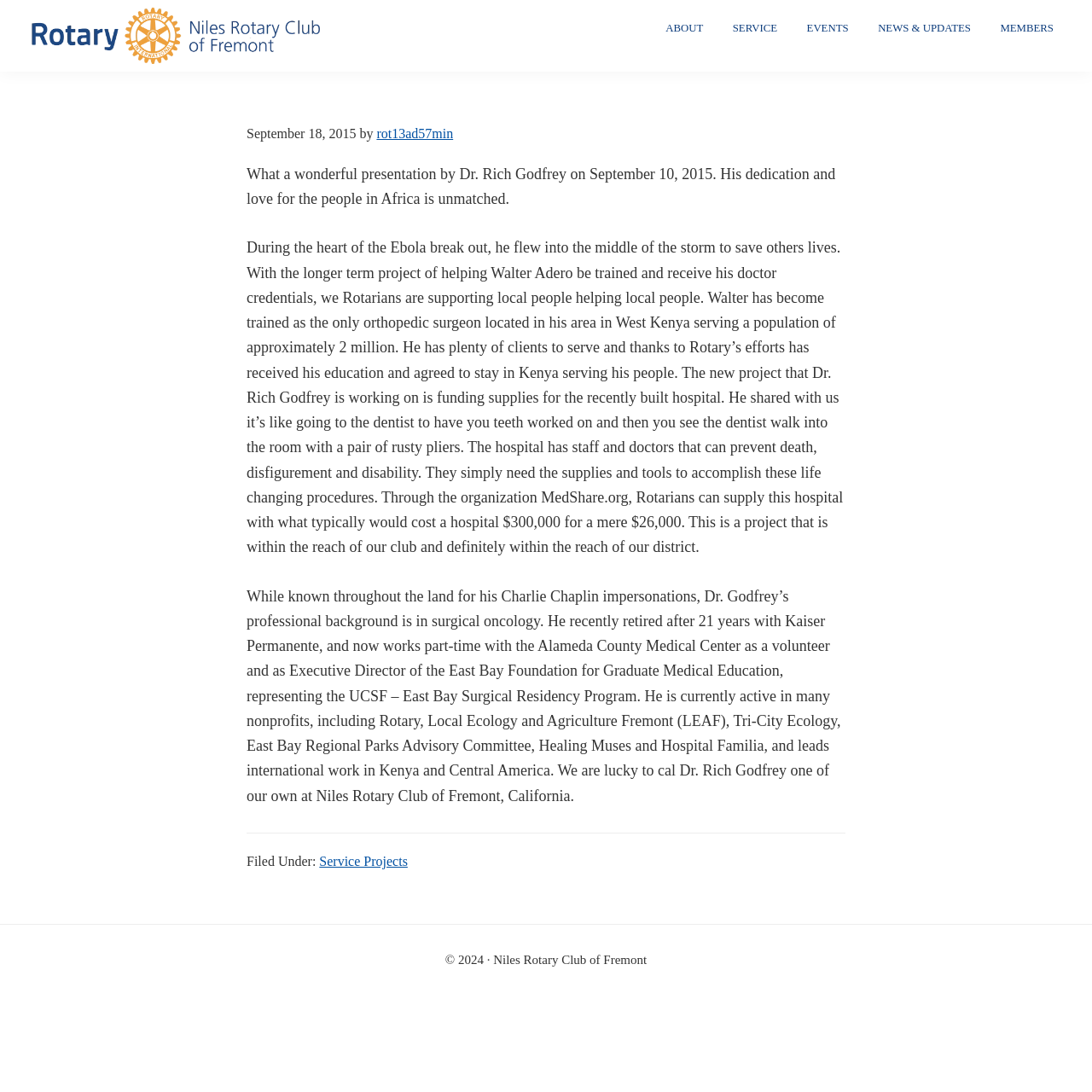Can you provide the bounding box coordinates for the element that should be clicked to implement the instruction: "Click the 'Niles Rotary Club of Fremont' link"?

[0.023, 0.004, 0.297, 0.062]